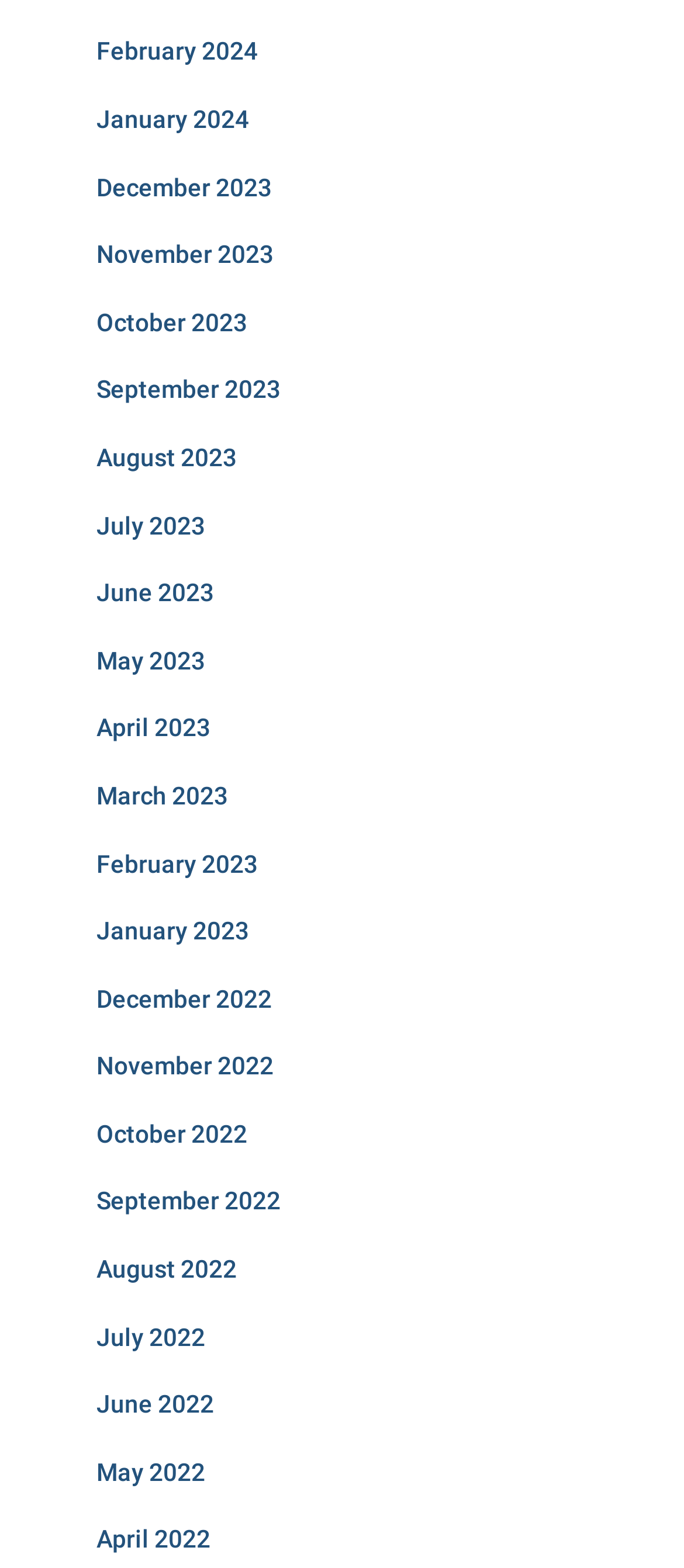Please specify the coordinates of the bounding box for the element that should be clicked to carry out this instruction: "view February 2024". The coordinates must be four float numbers between 0 and 1, formatted as [left, top, right, bottom].

[0.141, 0.024, 0.377, 0.042]